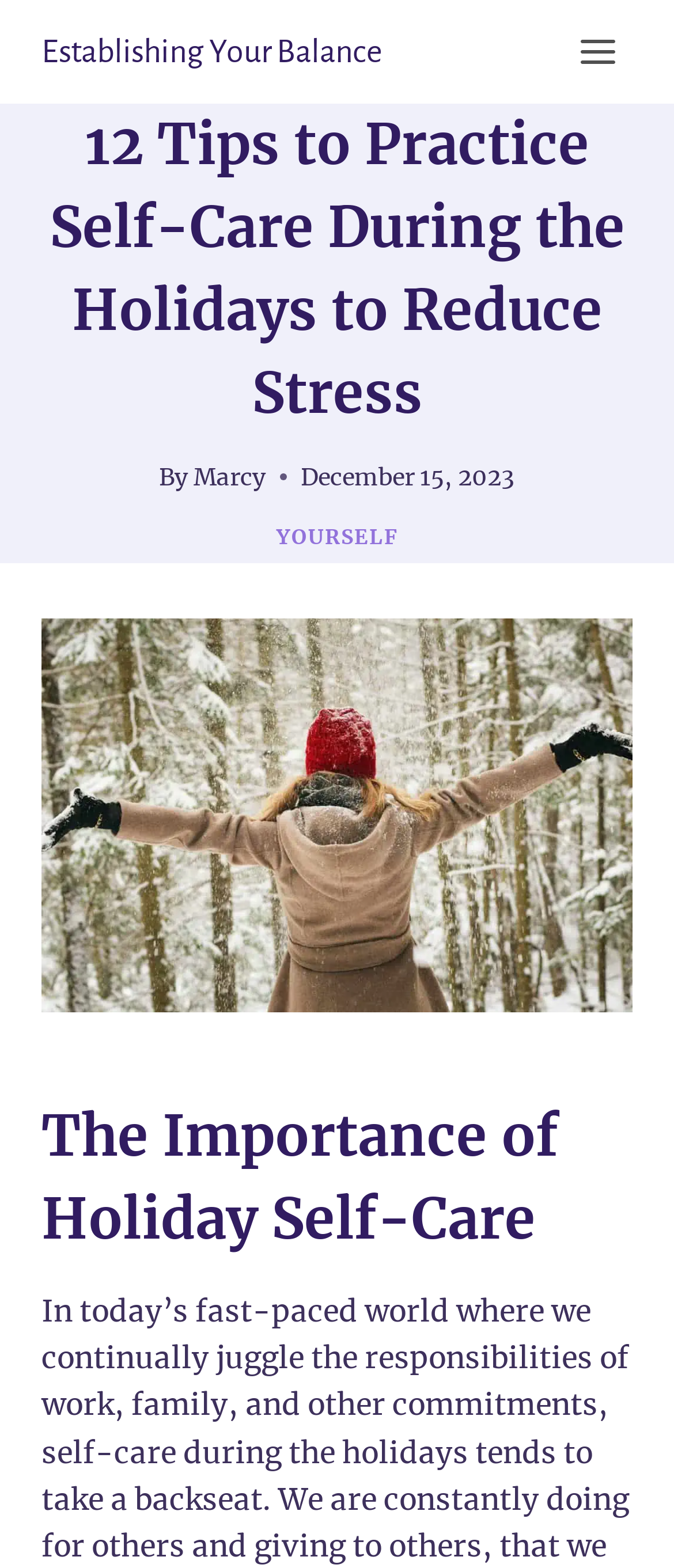From the given element description: "Ad Blocker", find the bounding box for the UI element. Provide the coordinates as four float numbers between 0 and 1, in the order [left, top, right, bottom].

None